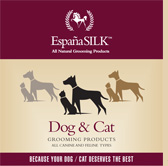What is the essence of España SILK's brand?
Please provide a single word or phrase in response based on the screenshot.

Premium pet care